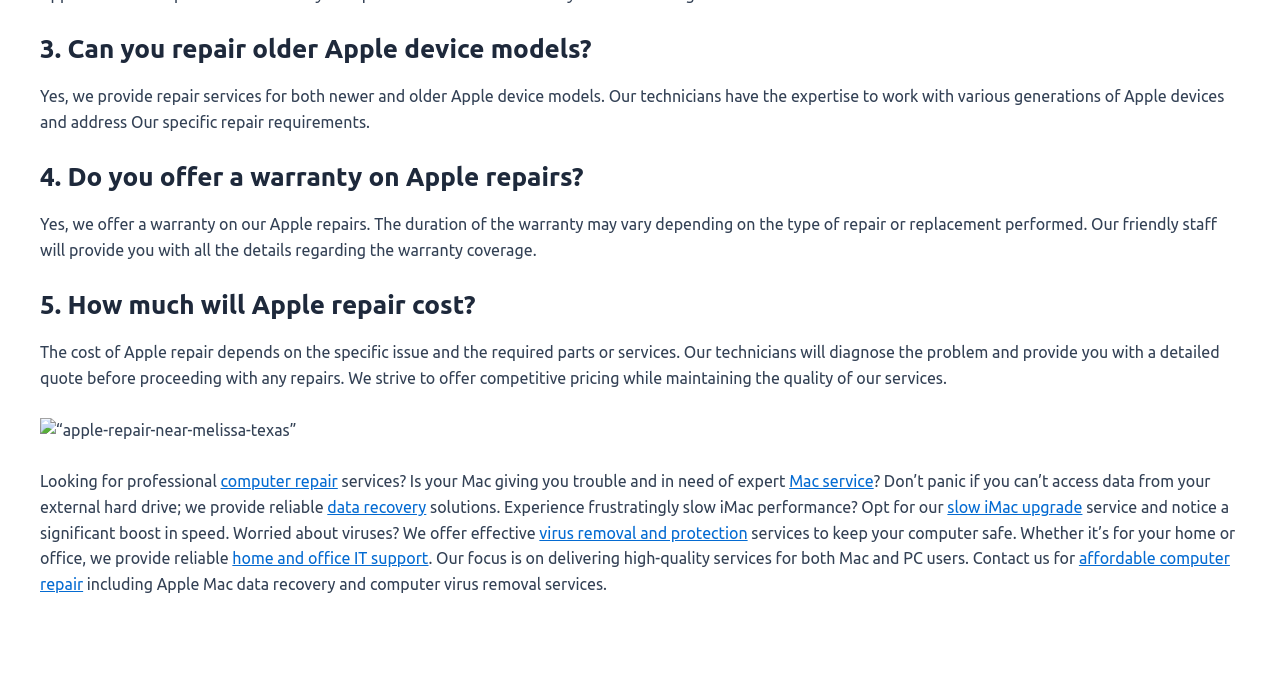Respond with a single word or phrase:
What is the focus of their services?

High-quality services for Mac and PC users